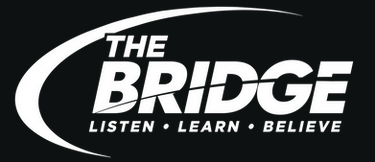What is the brand name? Examine the screenshot and reply using just one word or a brief phrase.

THE BRIDGE